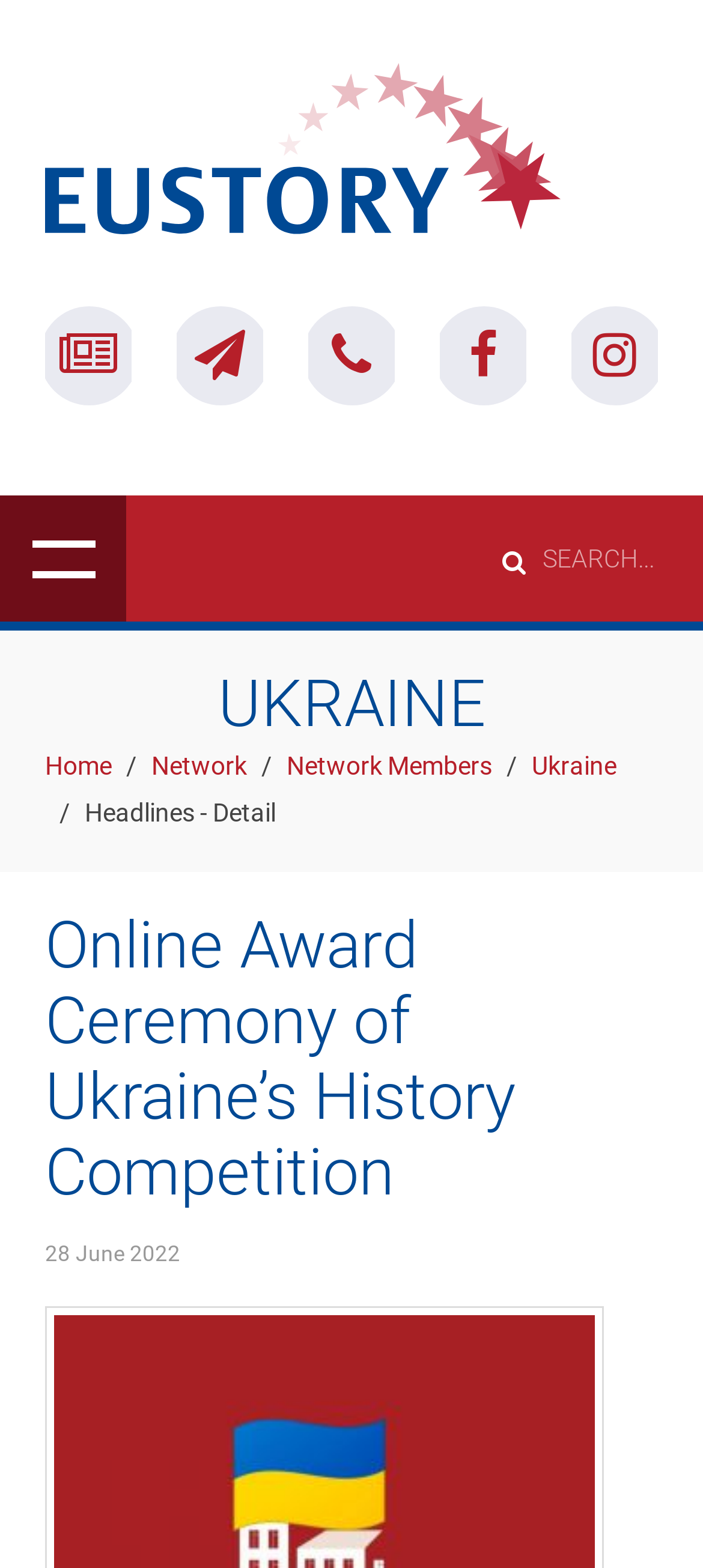Use a single word or phrase to answer the question:
What is the logo of the website?

Eustory Logo